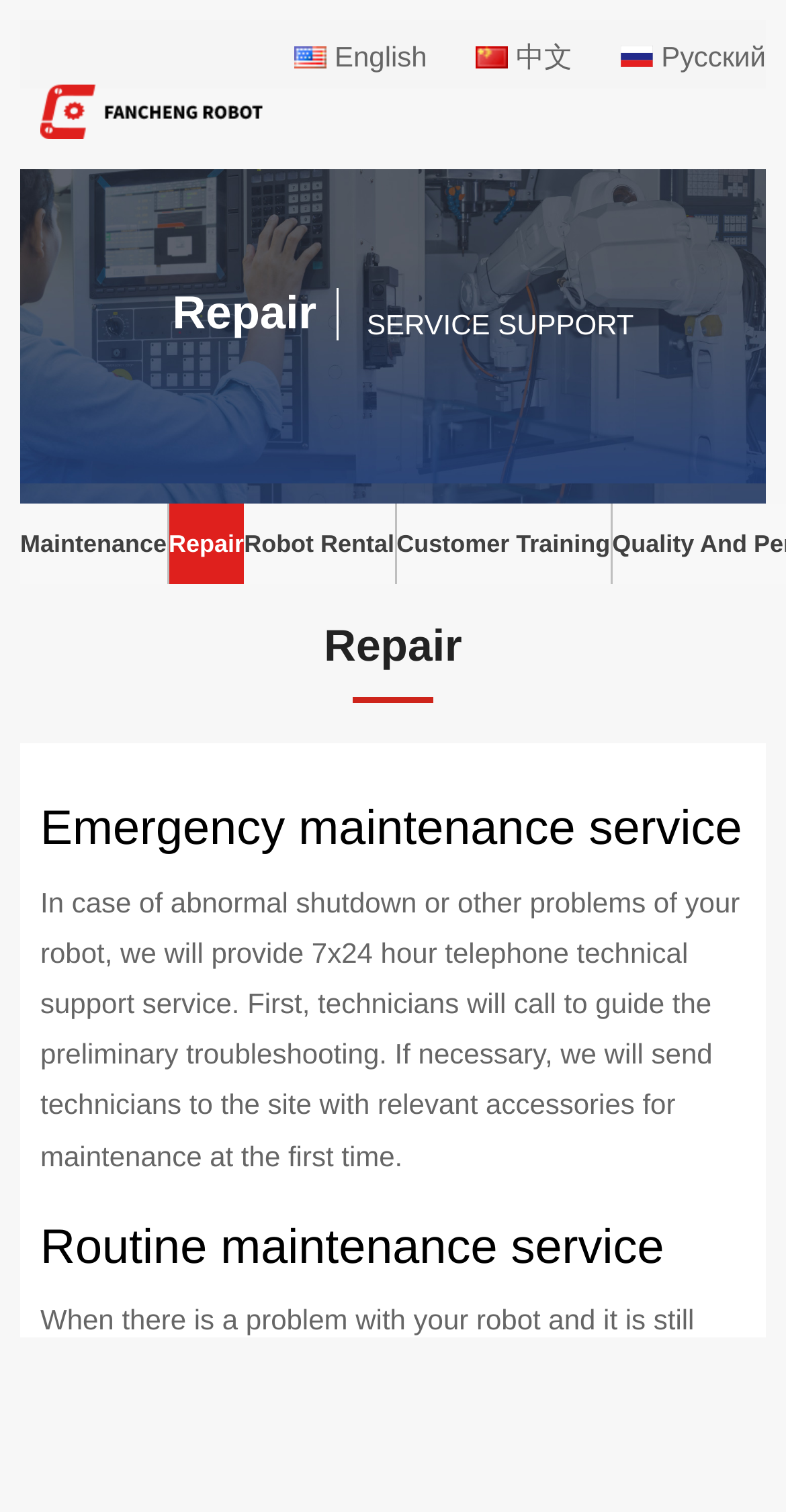What is the position of the logo on the webpage?
Answer the question with as much detail as you can, using the image as a reference.

I determined this by looking at the bounding box coordinates of the 'logo' image, which has a top-left coordinate of [0.013, 0.056] and a bottom-right coordinate of [0.38, 0.112]. This suggests that the logo is located at the top-left corner of the webpage.